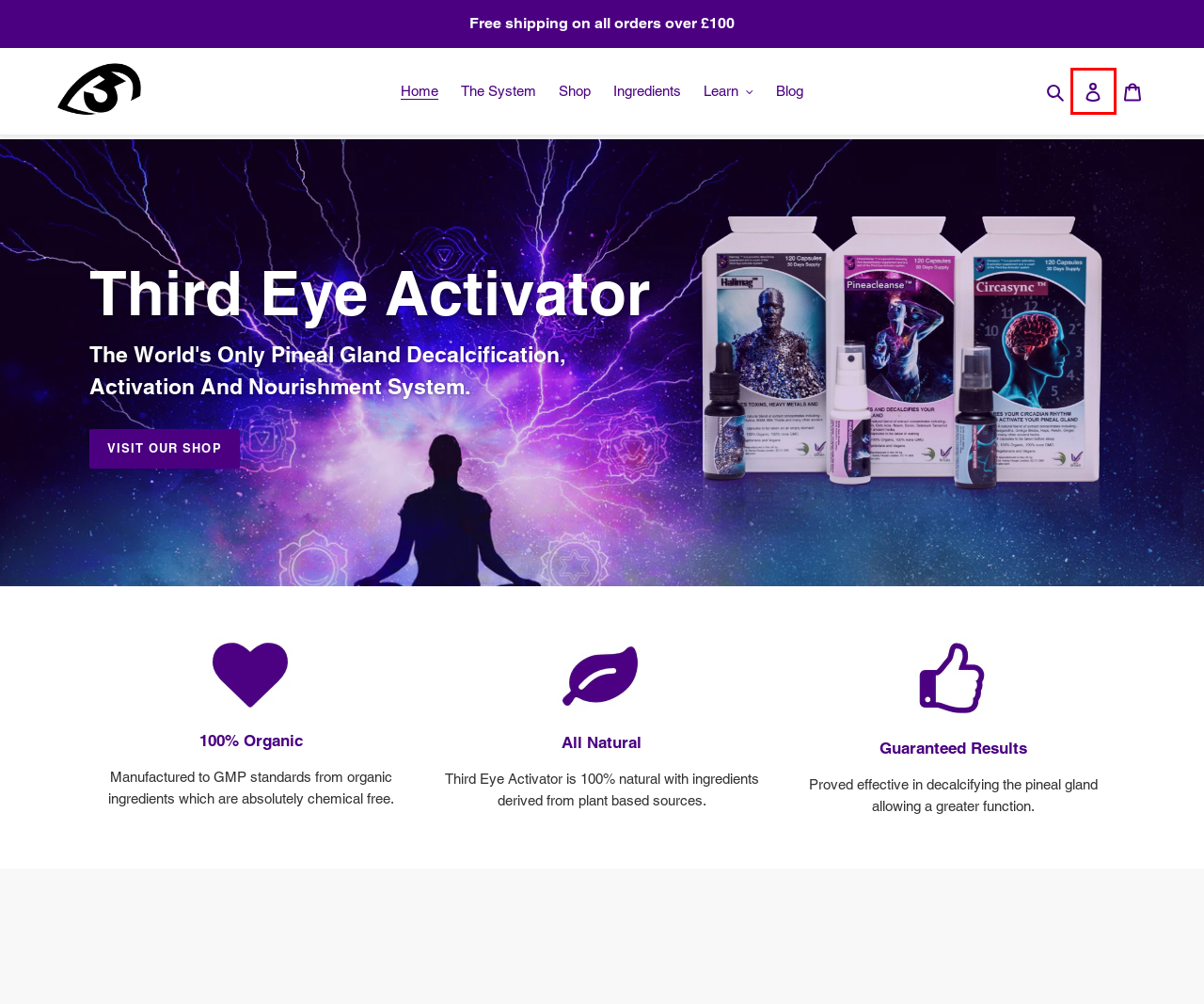You are given a webpage screenshot where a red bounding box highlights an element. Determine the most fitting webpage description for the new page that loads after clicking the element within the red bounding box. Here are the candidates:
A. Blog
– Third Eye Activator
B. Start and grow your e-commerce business - 3-Day Free Trial - Shopify USA
C. Ingredients
– Third Eye Activator
D. Account
– Third Eye Activator
E. Products
– Third Eye Activator
F. Third Eye Activator System™
G. Your Shopping Cart
– Third Eye Activator
H. Home page
– Third Eye Activator

D